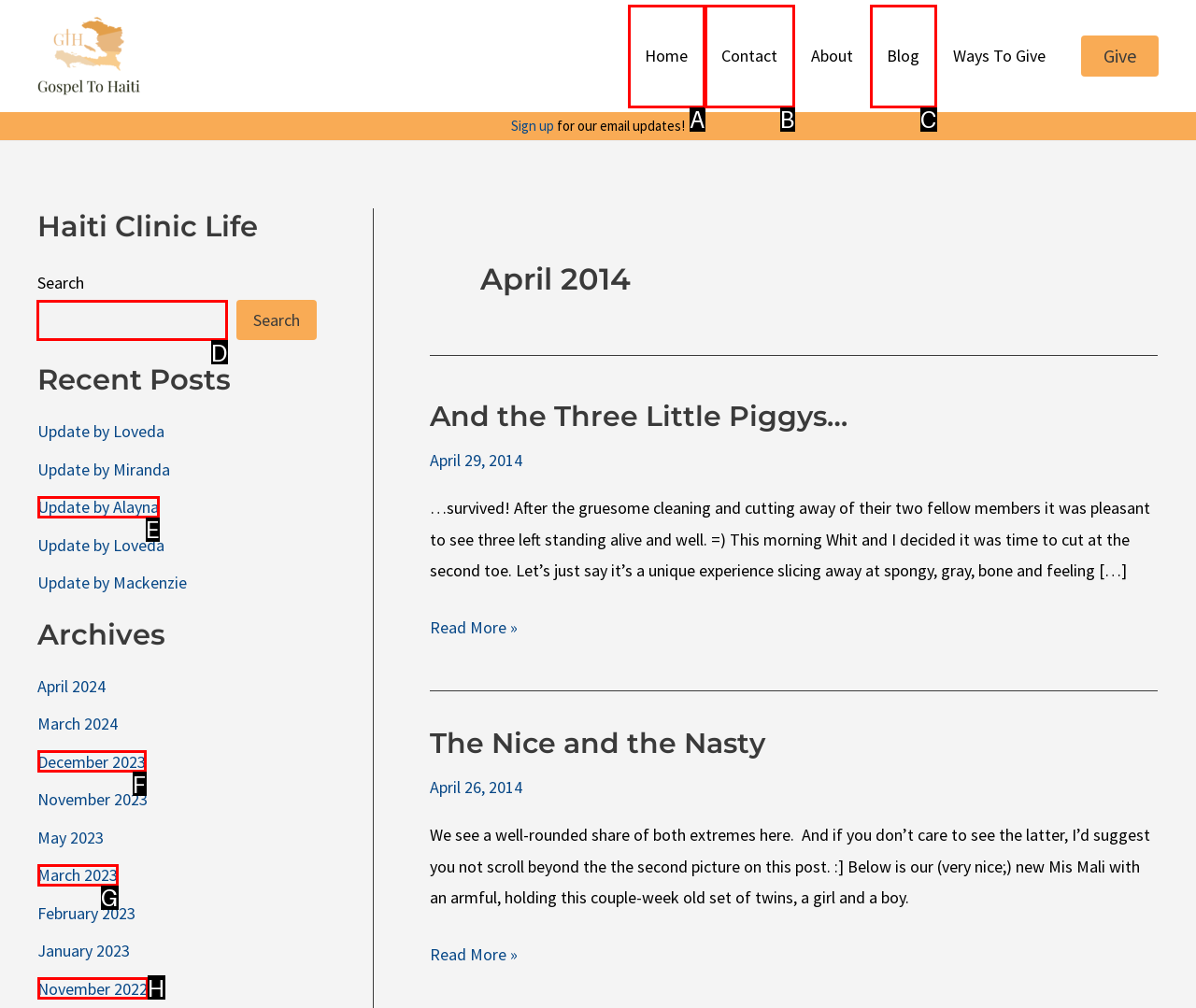Decide which UI element to click to accomplish the task: View the Fashion Trends category
Respond with the corresponding option letter.

None